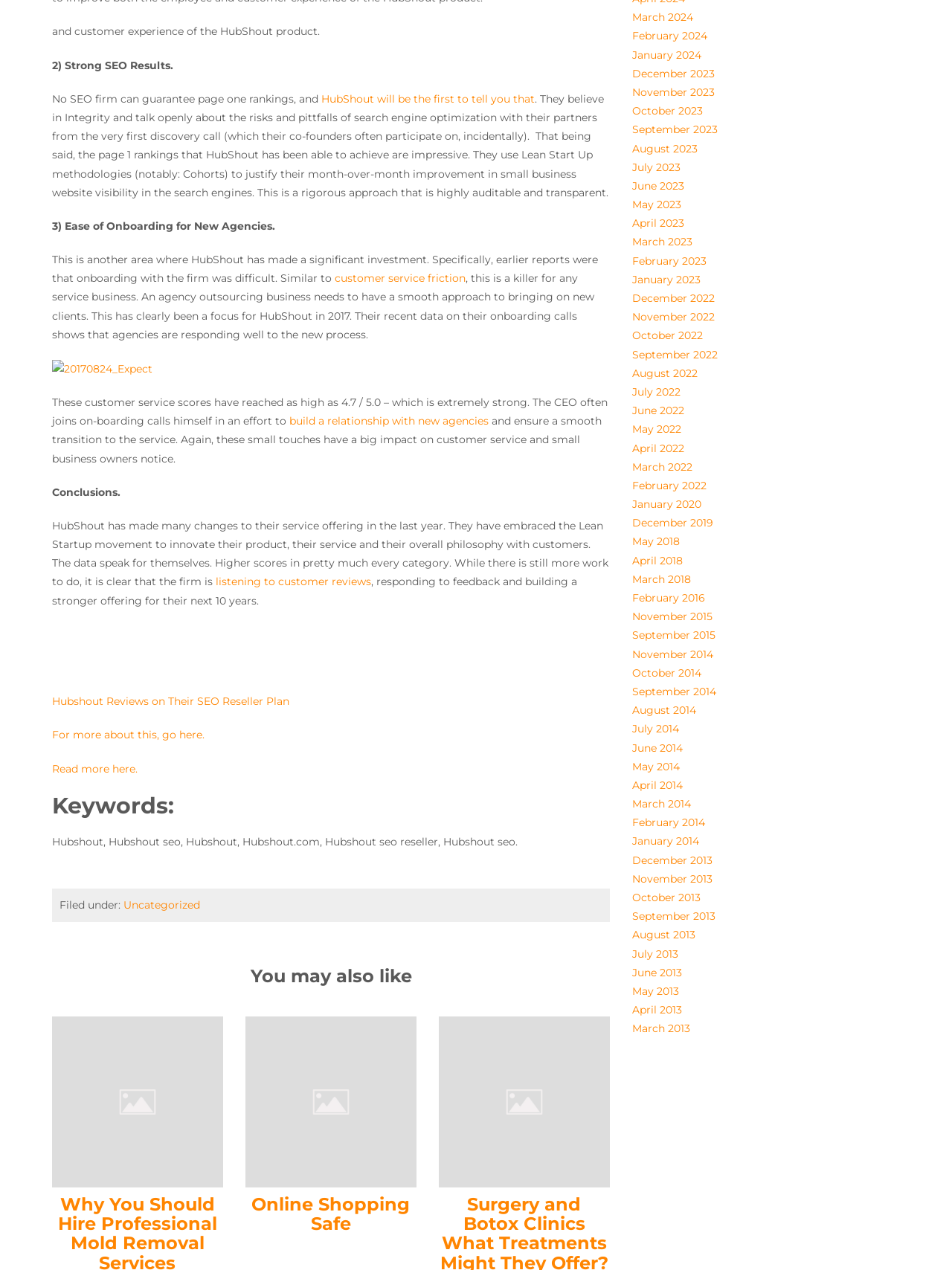Identify the bounding box coordinates for the UI element described as follows: listening to customer reviews. Use the format (top-left x, top-left y, bottom-right x, bottom-right y) and ensure all values are floating point numbers between 0 and 1.

[0.227, 0.453, 0.39, 0.463]